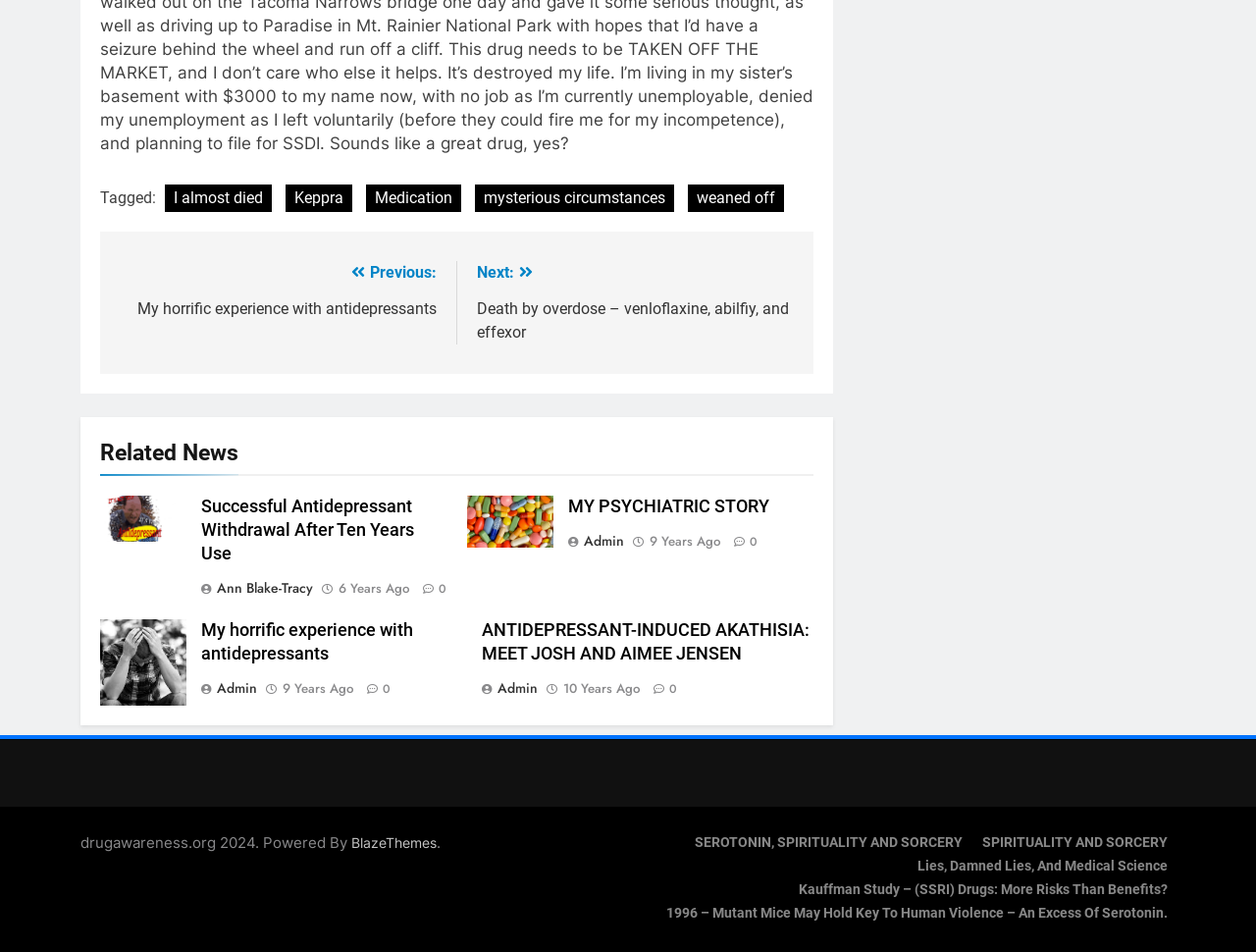Identify the bounding box coordinates for the UI element that matches this description: "MY PSYCHIATRIC STORY".

[0.452, 0.522, 0.612, 0.542]